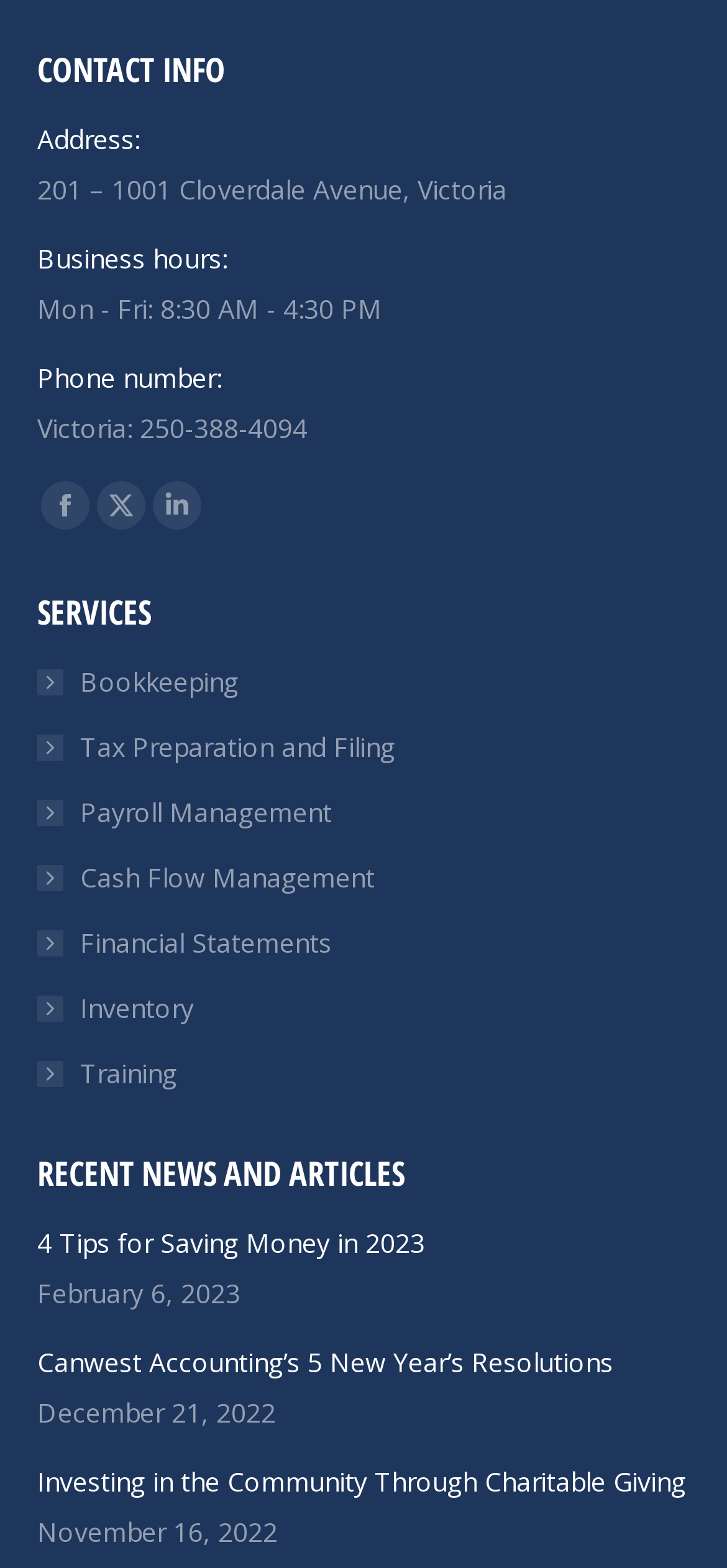Find the bounding box coordinates of the element to click in order to complete the given instruction: "Read article about 4 Tips for Saving Money in 2023."

[0.051, 0.78, 0.585, 0.806]